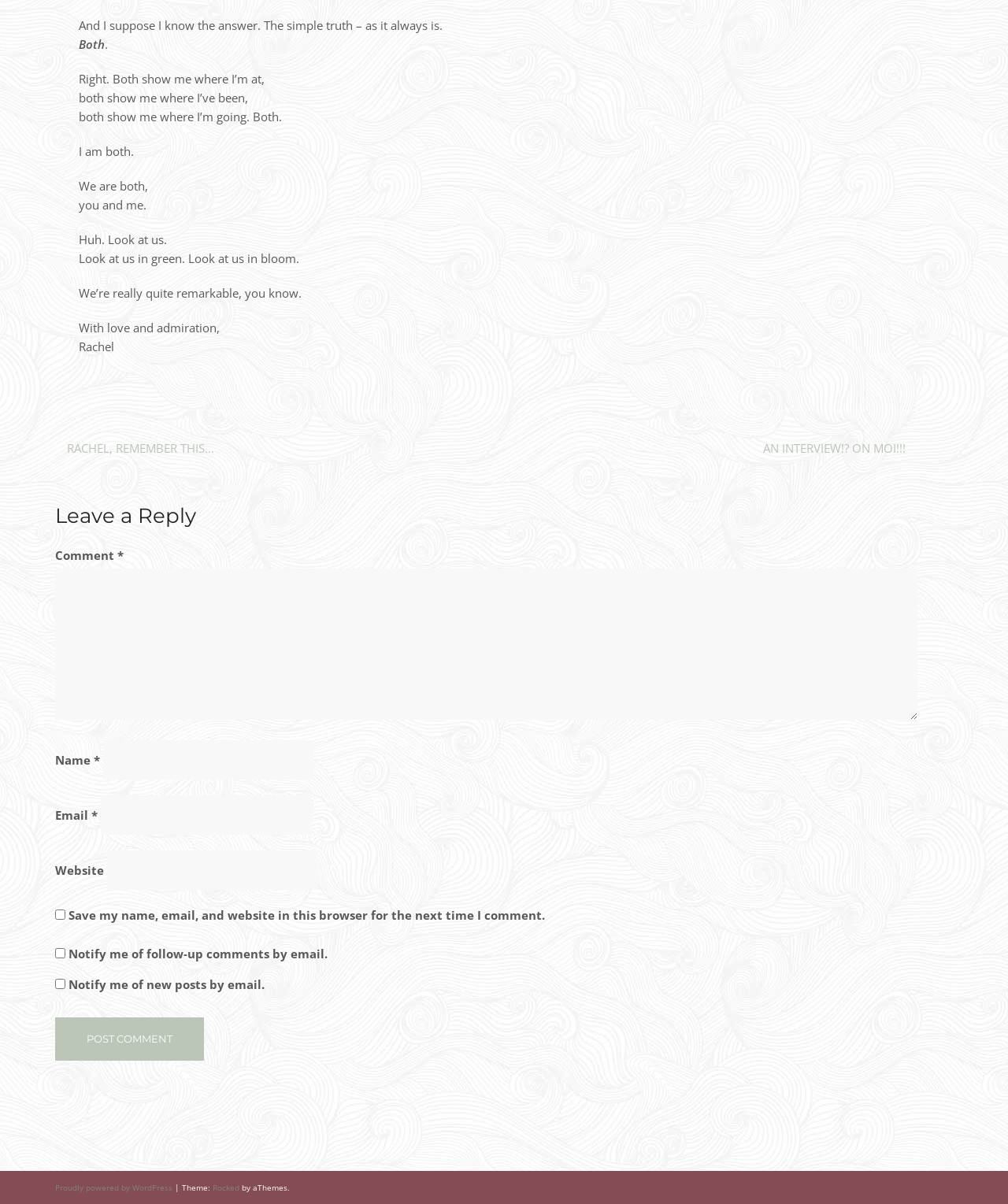Please identify the bounding box coordinates of the element on the webpage that should be clicked to follow this instruction: "Click on the 'Post Comment' button". The bounding box coordinates should be given as four float numbers between 0 and 1, formatted as [left, top, right, bottom].

[0.055, 0.845, 0.202, 0.881]